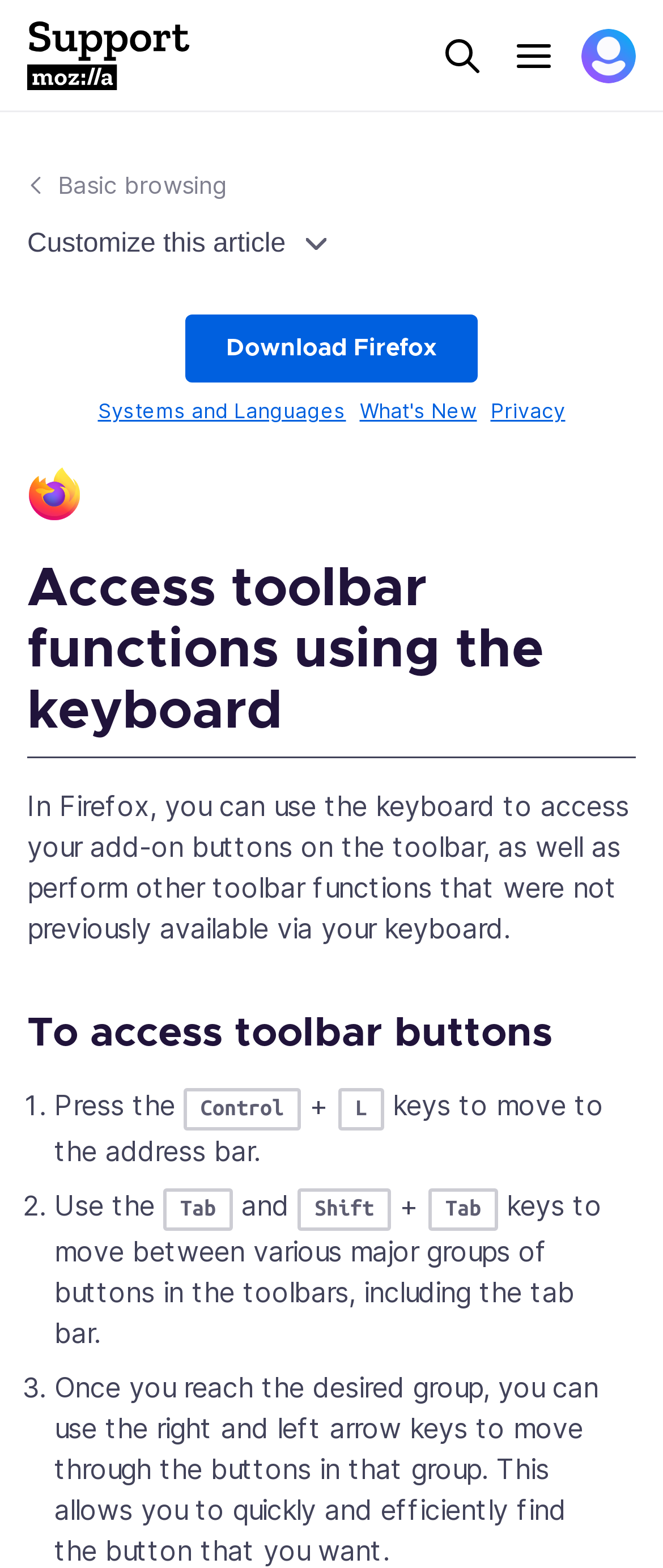Determine the bounding box coordinates for the area that should be clicked to carry out the following instruction: "Open the Menu".

[0.764, 0.018, 0.846, 0.053]